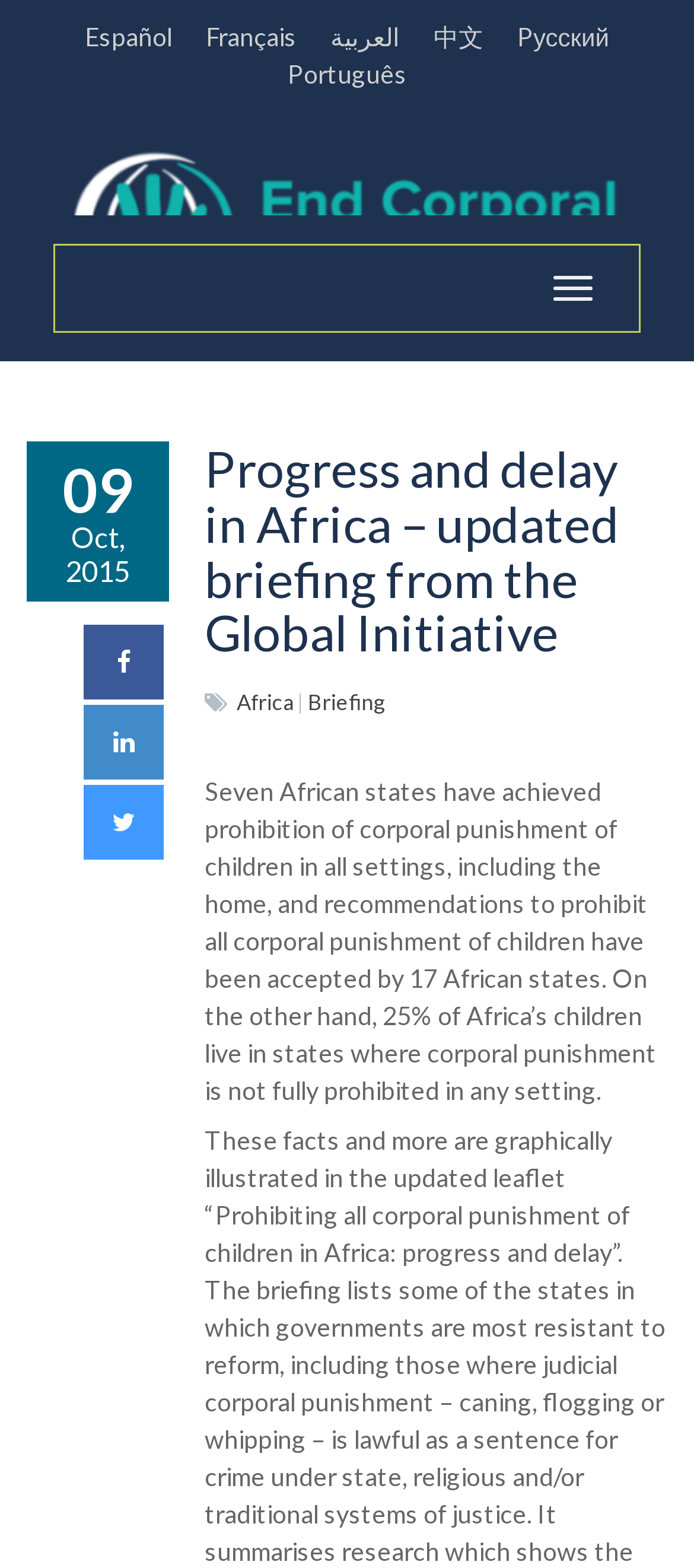Identify the bounding box coordinates for the element you need to click to achieve the following task: "Toggle navigation". Provide the bounding box coordinates as four float numbers between 0 and 1, in the form [left, top, right, bottom].

[0.769, 0.166, 0.882, 0.193]